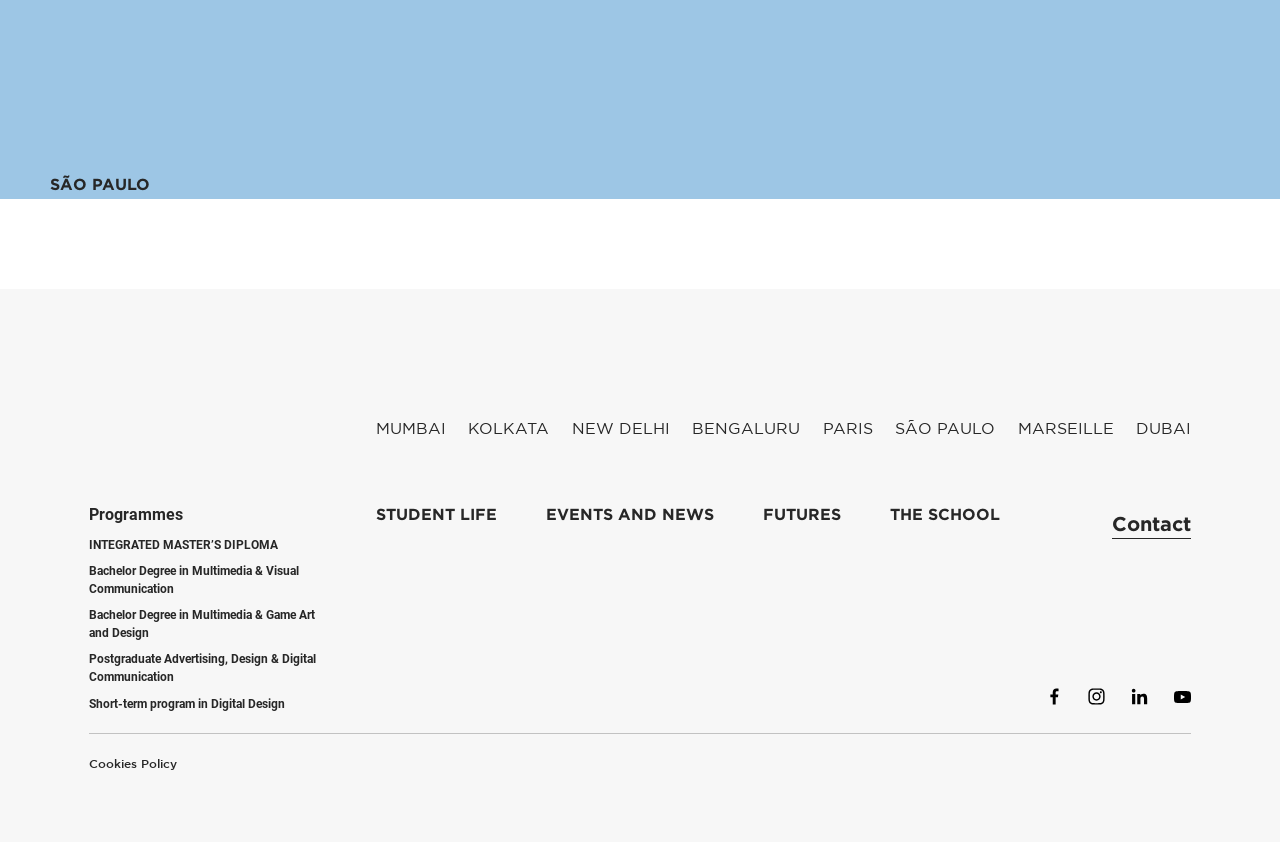How many main sections are listed on the webpage?
Please give a detailed and elaborate answer to the question based on the image.

I counted the number of main sections on the webpage, which are programmes, student life, events and news, futures, the school, and contact.